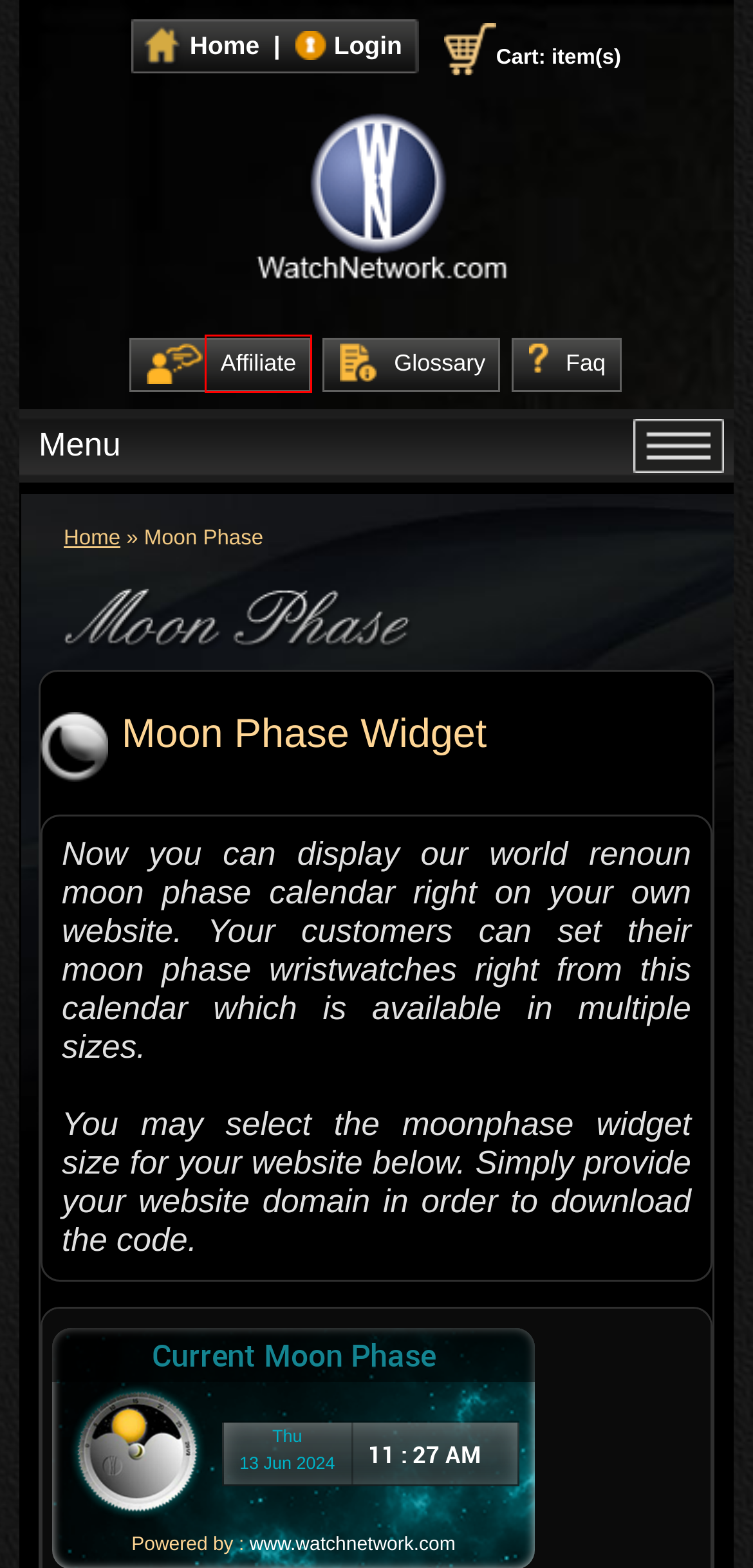Examine the webpage screenshot and identify the UI element enclosed in the red bounding box. Pick the webpage description that most accurately matches the new webpage after clicking the selected element. Here are the candidates:
A. Custom Watch Bands - Patek Philippe Watch Straps - Watch Rental
B. Moon Phase Calendar - Set Your Moon Phase Watch - WatchNetwork.com
C. Contact Us - Watch Bands - Watch Straps - Watches for Sale - WatchNetwork.com
D. Affiliate Program - Breitling Watch Straps - Watch Bands
E. Our Terms and Conditions - Wolf Designs Watch Winder - Watch Bands - WatchNetwork.com
F. Glossary - Custom Watch Straps - Watch Cases - WatchNetwork.com
G. FAQ's - Breitling Watch Band - Watch Winders - WatchNetwork.com
H. Site Map - Watch Classifieds - Watch Bands - Watch Straps

D